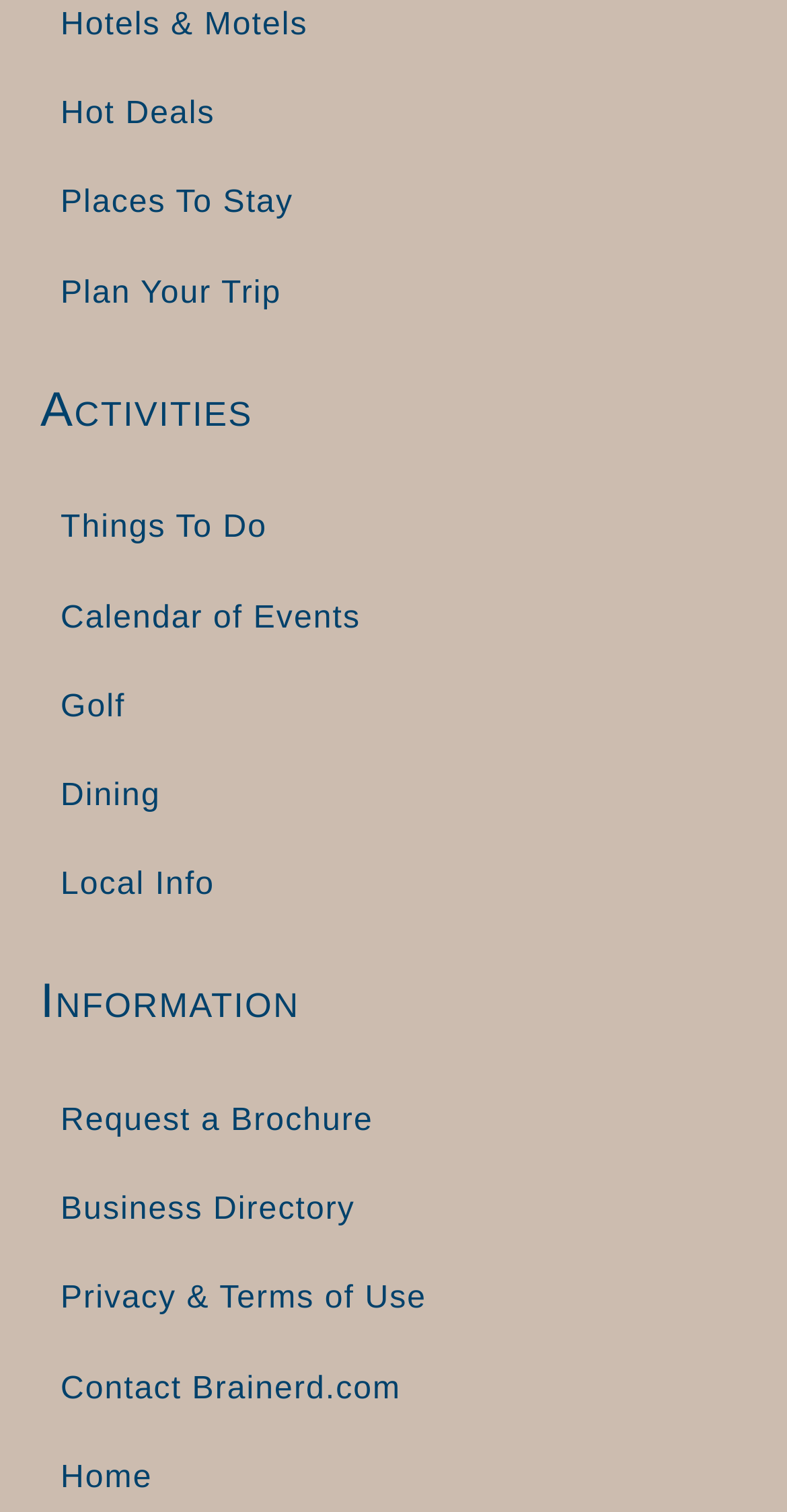Determine the bounding box coordinates for the UI element described. Format the coordinates as (top-left x, top-left y, bottom-right x, bottom-right y) and ensure all values are between 0 and 1. Element description: Privacy & Terms of Use

[0.051, 0.831, 0.949, 0.888]